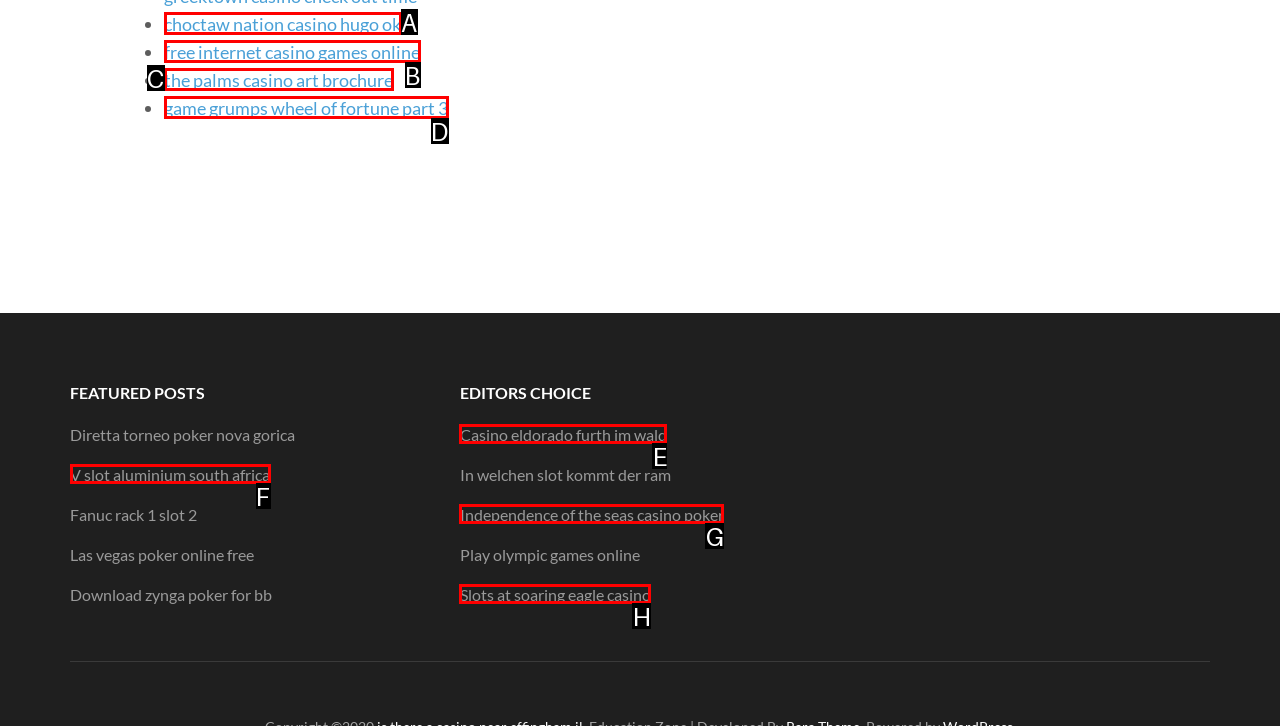Specify which element within the red bounding boxes should be clicked for this task: explore 'Casino eldorado furth im wald' Respond with the letter of the correct option.

E